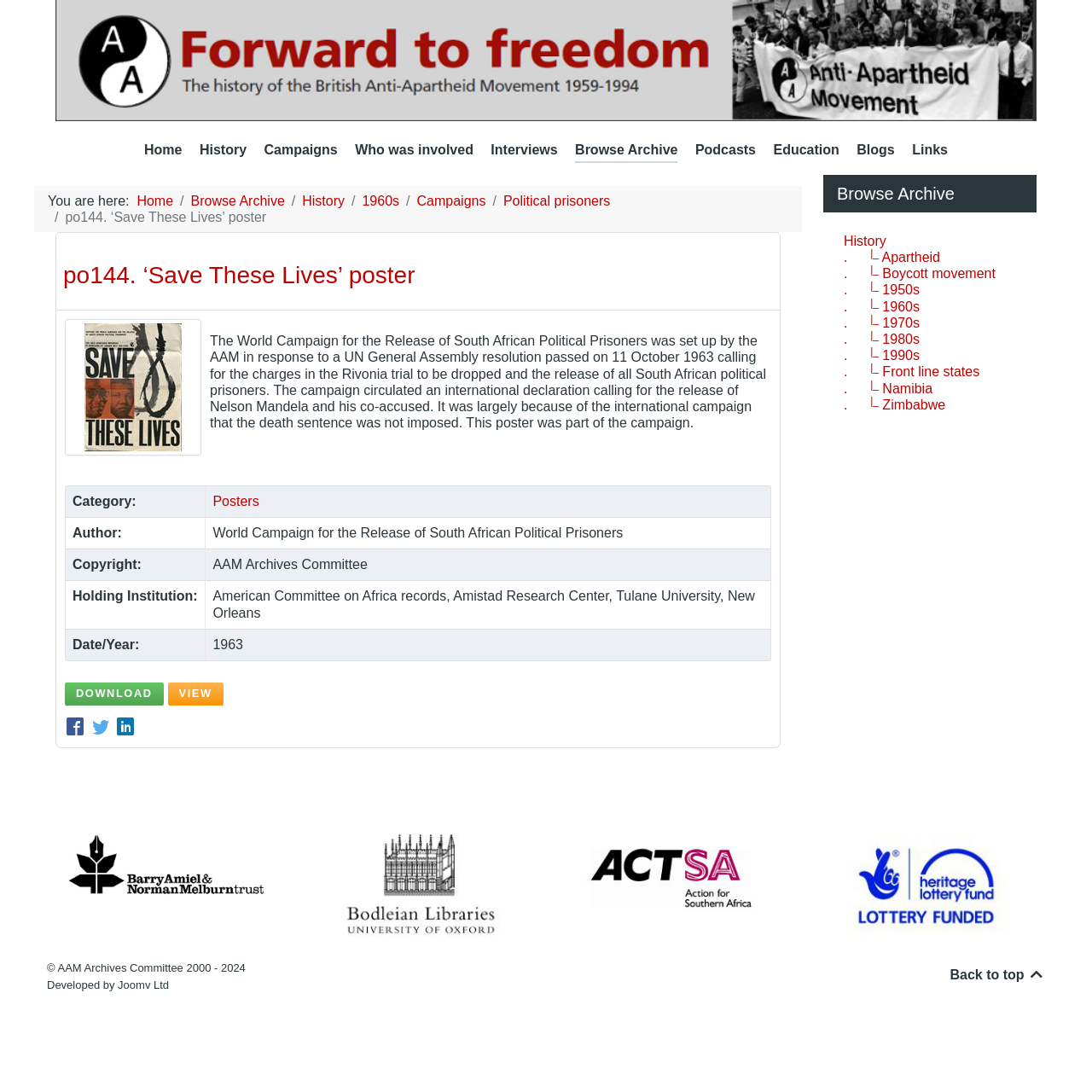Convey a detailed summary of the webpage, mentioning all key elements.

This webpage is about a historical poster titled "Save These Lives" related to the anti-apartheid movement in South Africa. At the top of the page, there is a navigation menu with links to "Home", "History", "Campaigns", and other related topics. Below the navigation menu, there is a large image of the poster, accompanied by a brief description of its significance and the context in which it was created.

To the left of the image, there is a table with metadata about the poster, including its category, author, copyright information, and holding institution. Below the image, there are two links, one to download the poster and another to view it.

On the right side of the page, there is a section titled "Browse Archive" with links to various topics related to the anti-apartheid movement, including "History", "Boycott movement", and specific decades from the 1950s to the 1990s. Each of these links has a superscript symbol next to it.

At the very top of the page, there is a link to "Forward to Freedom" and a breadcrumb navigation trail showing the current location within the website.